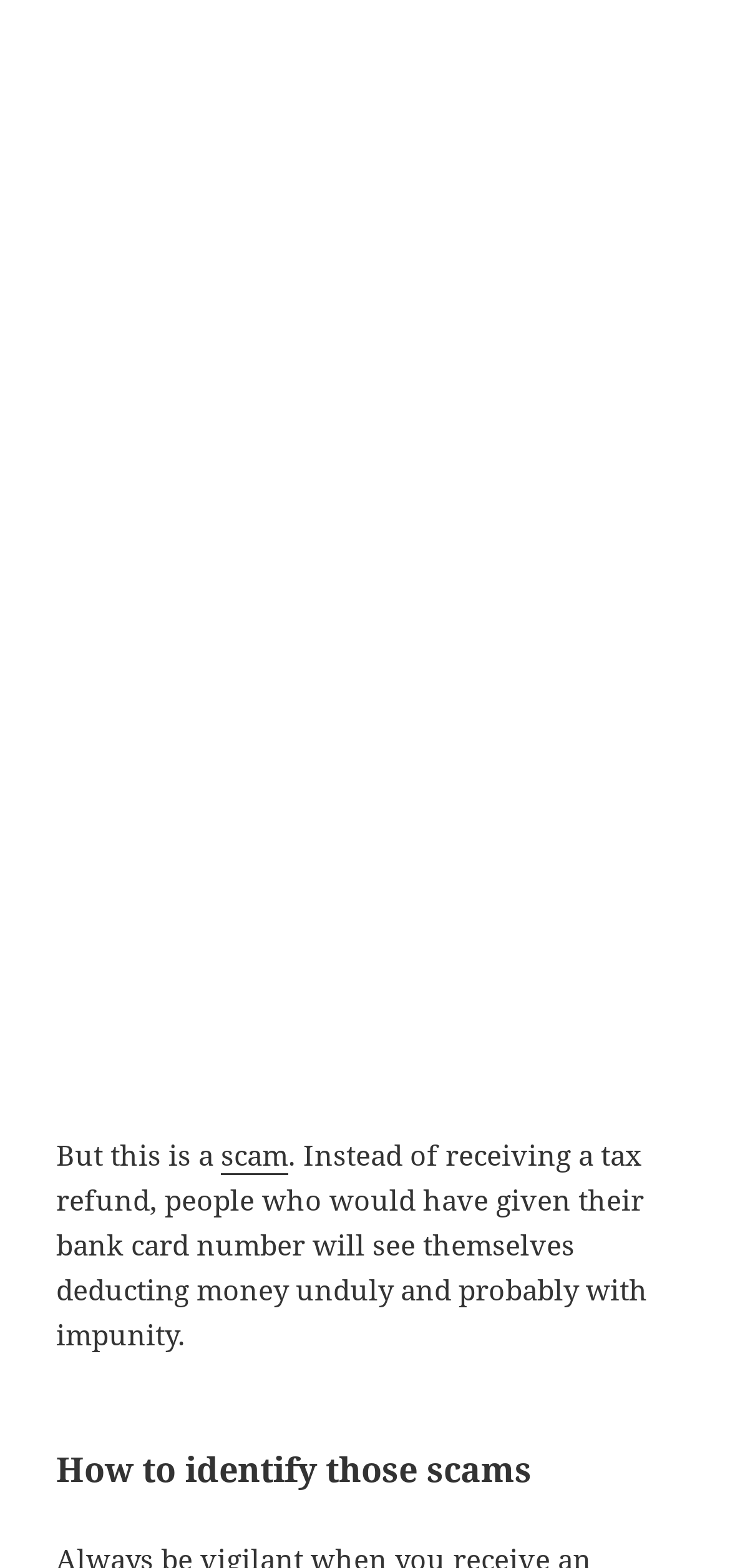Determine the bounding box coordinates for the clickable element required to fulfill the instruction: "Check Apple Phishing link". Provide the coordinates as four float numbers between 0 and 1, i.e., [left, top, right, bottom].

[0.108, 0.772, 0.492, 0.951]